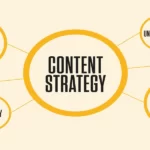What is the purpose of a content strategy?
Deliver a detailed and extensive answer to the question.

The diagram encapsulates the essential components that businesses should consider when developing a cohesive and impactful content plan aimed at engaging their target audience and achieving marketing goals.